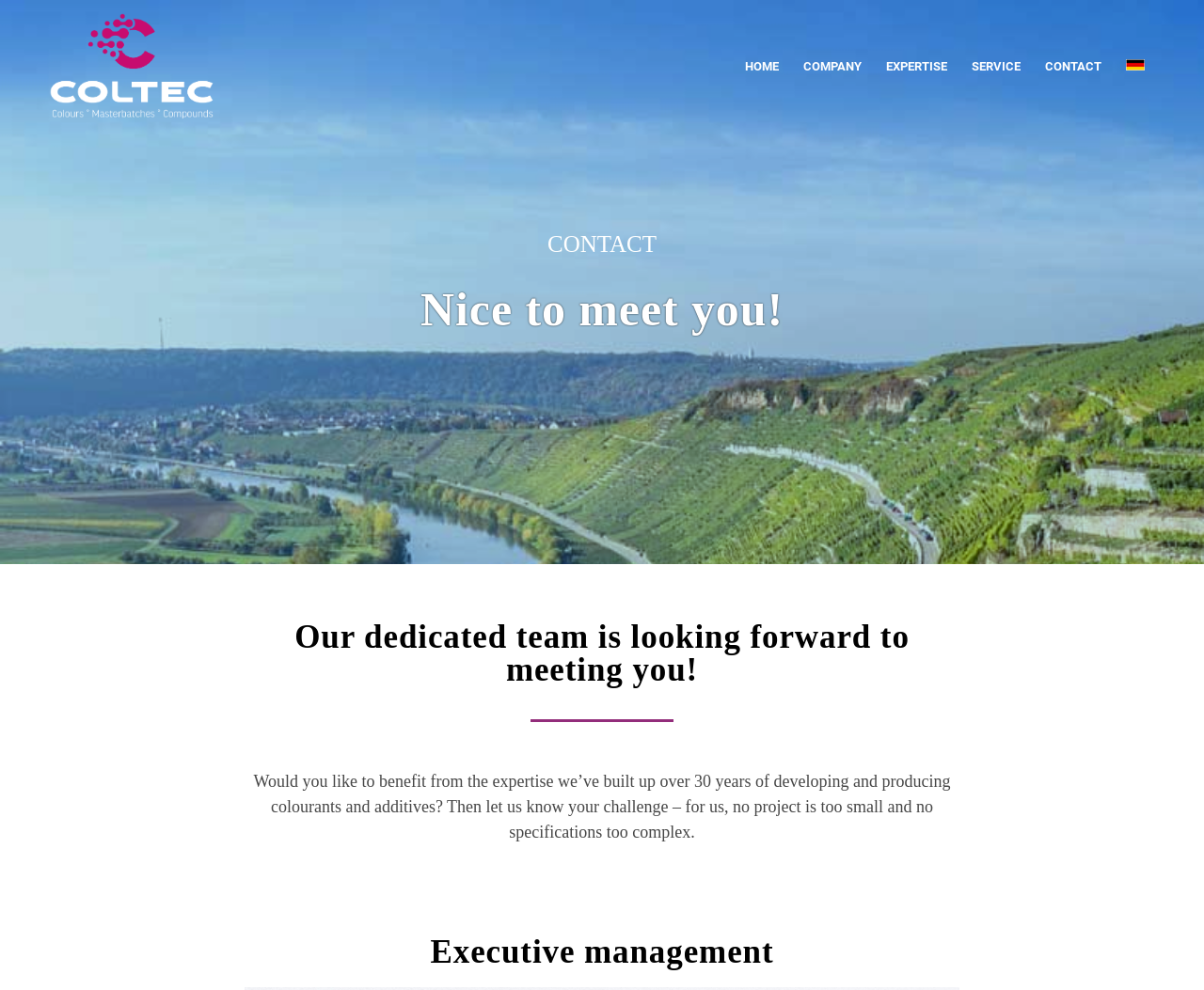Answer the following in one word or a short phrase: 
What is the purpose of the company according to the webpage?

Developing and producing colourants and additives